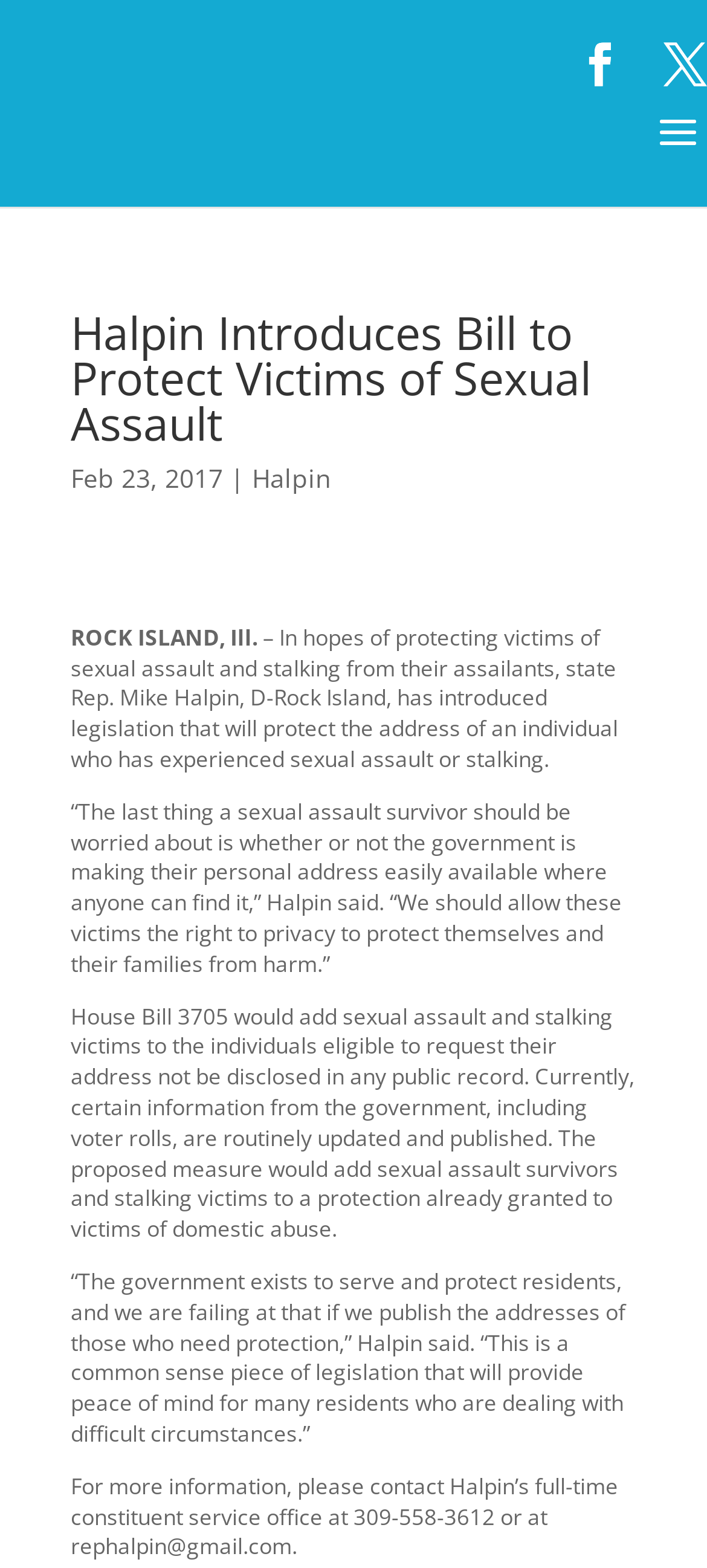Ascertain the bounding box coordinates for the UI element detailed here: "title="Visit the main page"". The coordinates should be provided as [left, top, right, bottom] with each value being a float between 0 and 1.

None